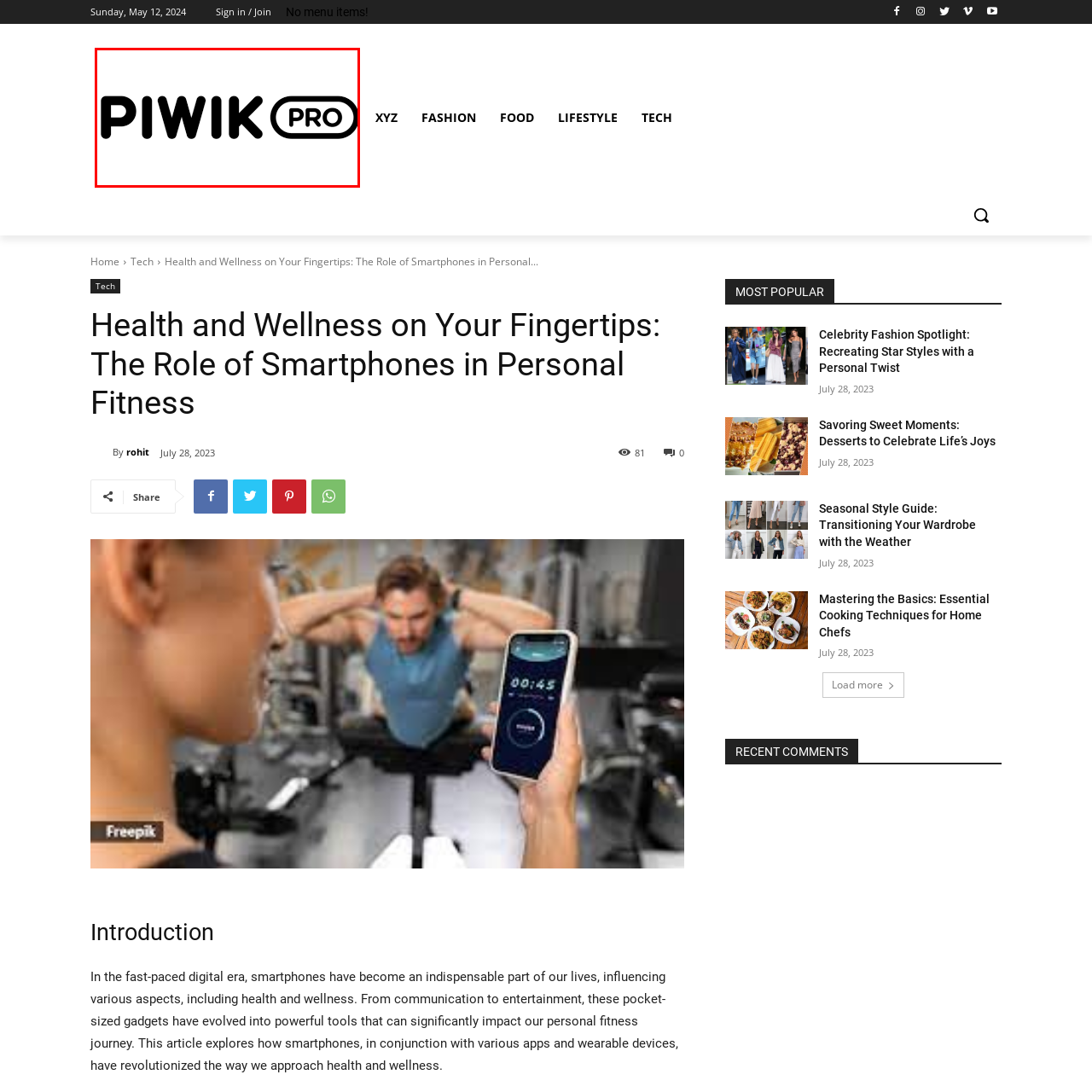Provide a comprehensive description of the image highlighted by the red bounding box.

The image features the logo of Piwik PRO, a prominent analytics platform known for its focus on data privacy and user consent. The logo is designed with a modern aesthetic, emphasizing clarity and professionalism, which reflects the brand's commitment to providing businesses with robust analytics solutions while respecting user privacy. Positioned towards the upper left of the webpage titled "Health and Wellness on Your Fingertips: The Role of Smartphones in Personal Fitness," the logo serves as an integral part of the site's branding, highlighting its relevance and connection to digital health and wellness discussions.